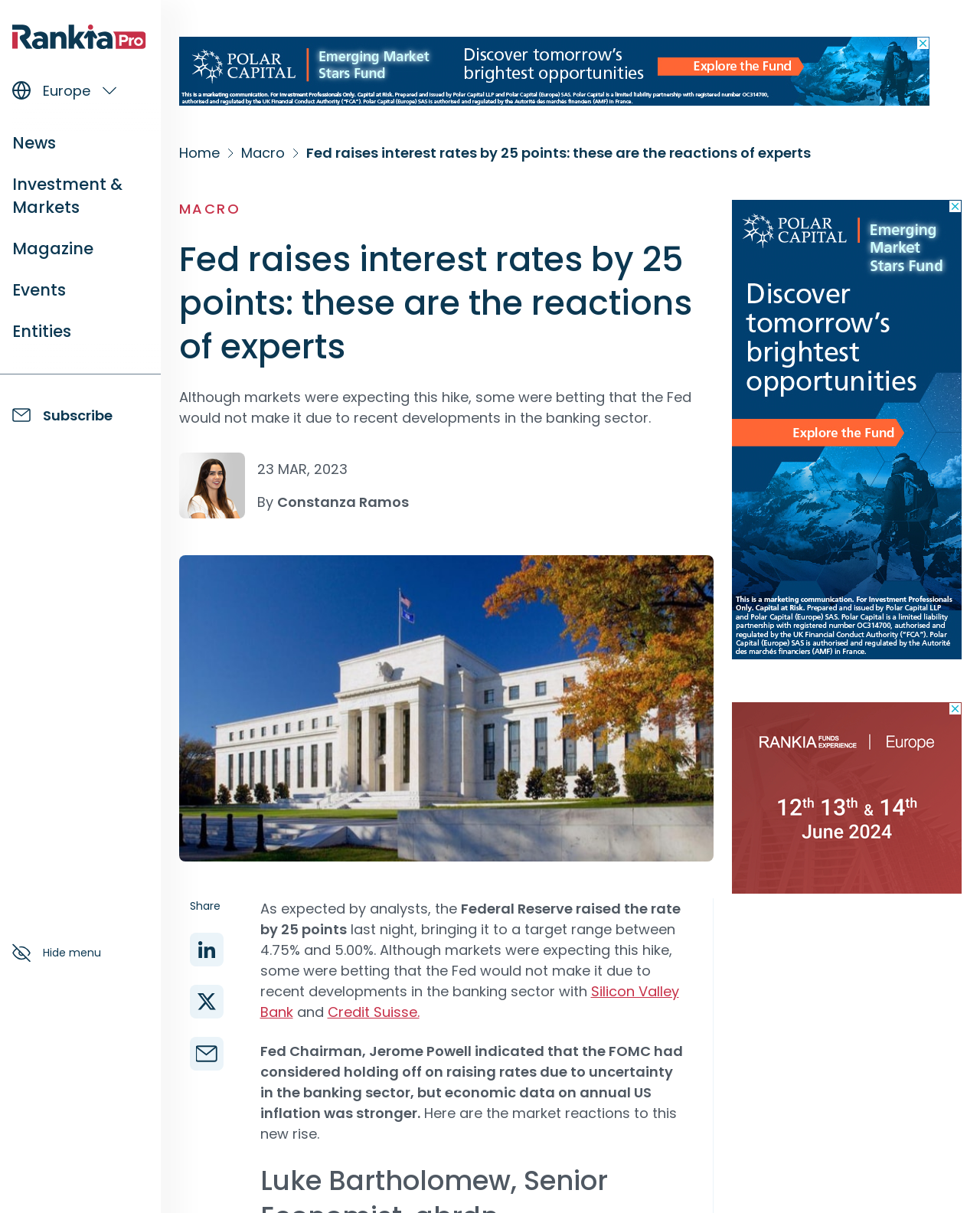Identify and provide the text content of the webpage's primary headline.

Fed raises interest rates by 25 points: these are the reactions of experts